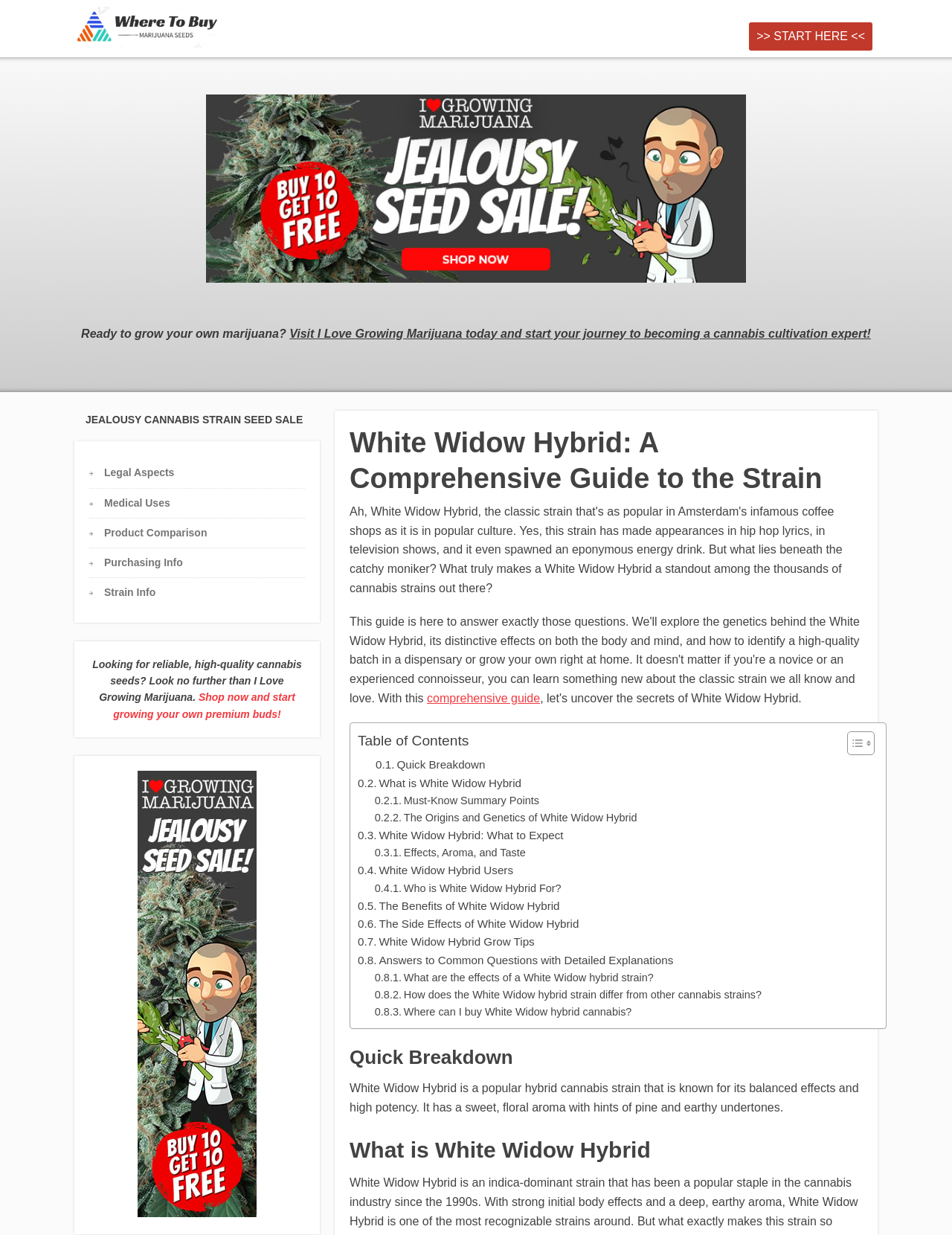Please specify the coordinates of the bounding box for the element that should be clicked to carry out this instruction: "Read the comprehensive guide". The coordinates must be four float numbers between 0 and 1, formatted as [left, top, right, bottom].

[0.448, 0.56, 0.567, 0.57]